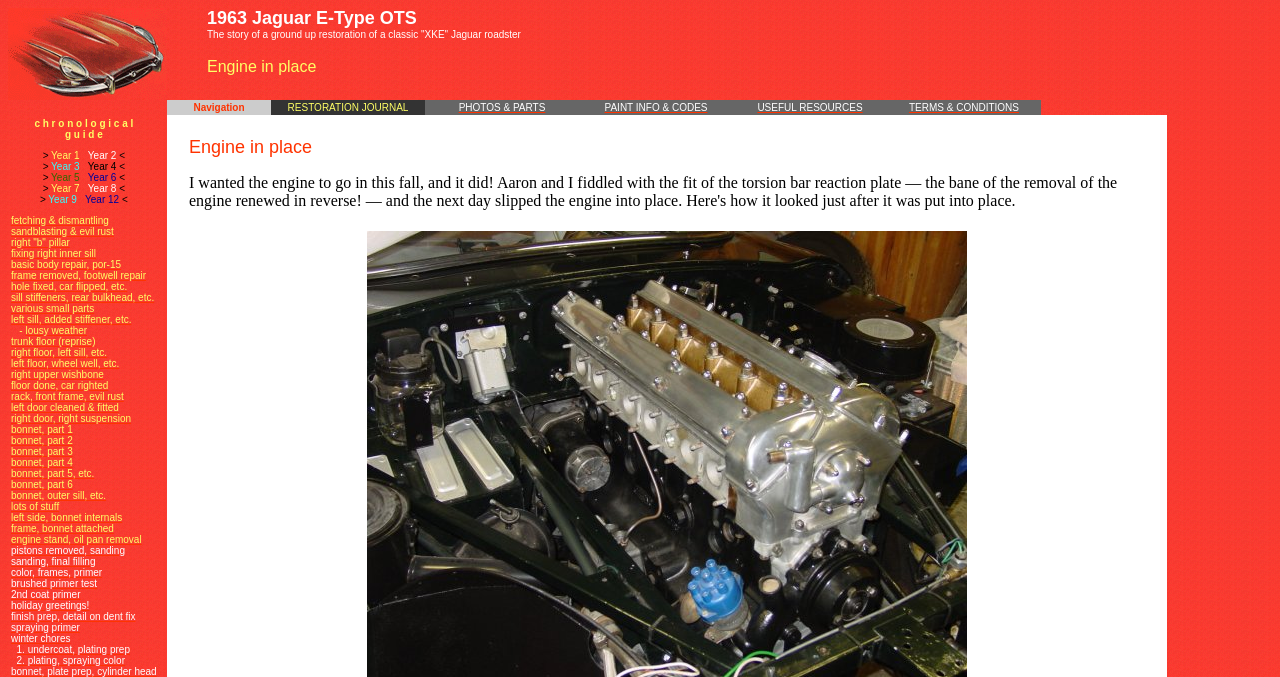Specify the bounding box coordinates of the element's area that should be clicked to execute the given instruction: "Click on 'fetching & dismantling'". The coordinates should be four float numbers between 0 and 1, i.e., [left, top, right, bottom].

[0.009, 0.318, 0.085, 0.334]